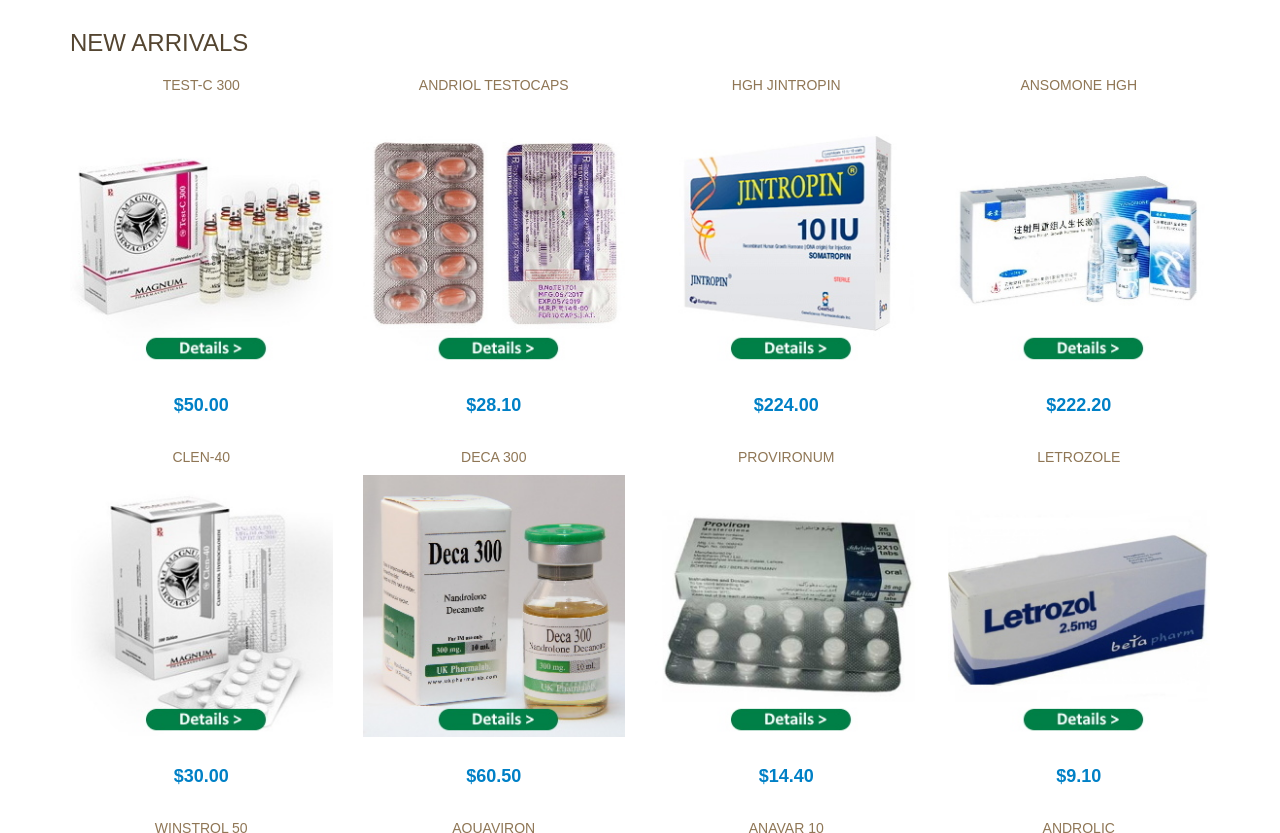Provide the bounding box coordinates, formatted as (top-left x, top-left y, bottom-right x, bottom-right y), with all values being floating point numbers between 0 and 1. Identify the bounding box of the UI element that matches the description: parent_node: ANSOMONE HGH

[0.74, 0.447, 0.945, 0.466]